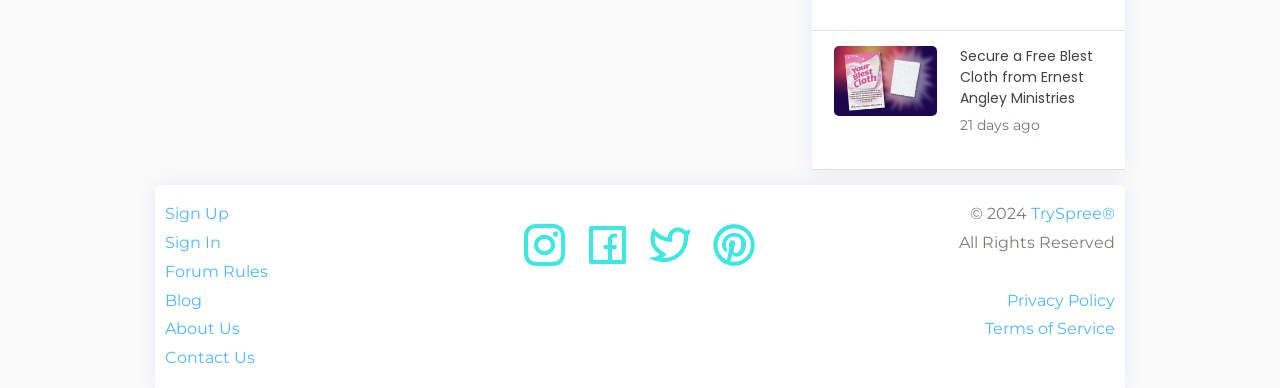What is the name of the ministry?
Please provide a single word or phrase answer based on the image.

Ernest Angley Ministries